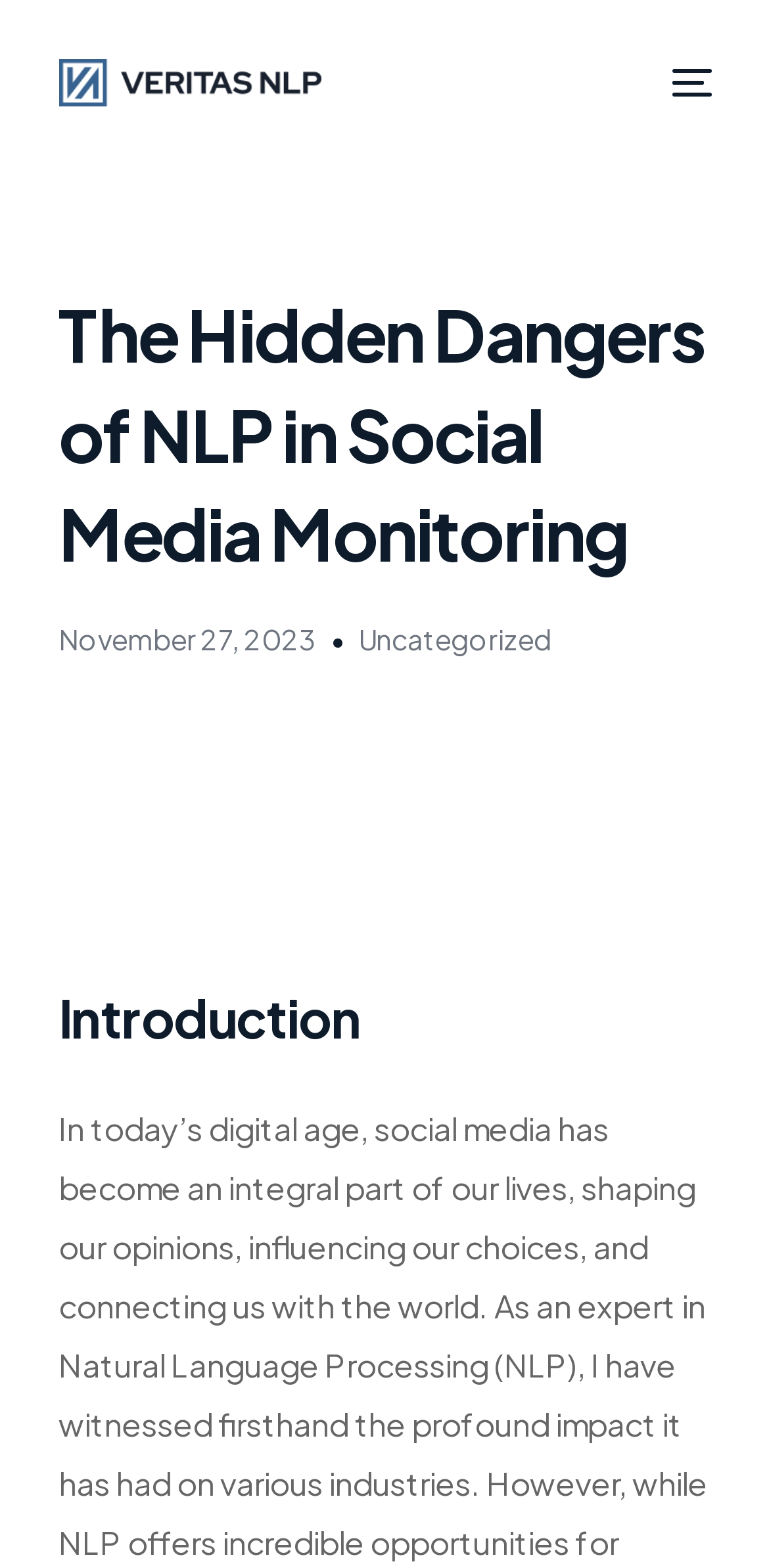Please find the bounding box coordinates of the element that you should click to achieve the following instruction: "click the Veritas NLP logo". The coordinates should be presented as four float numbers between 0 and 1: [left, top, right, bottom].

[0.076, 0.038, 0.418, 0.068]